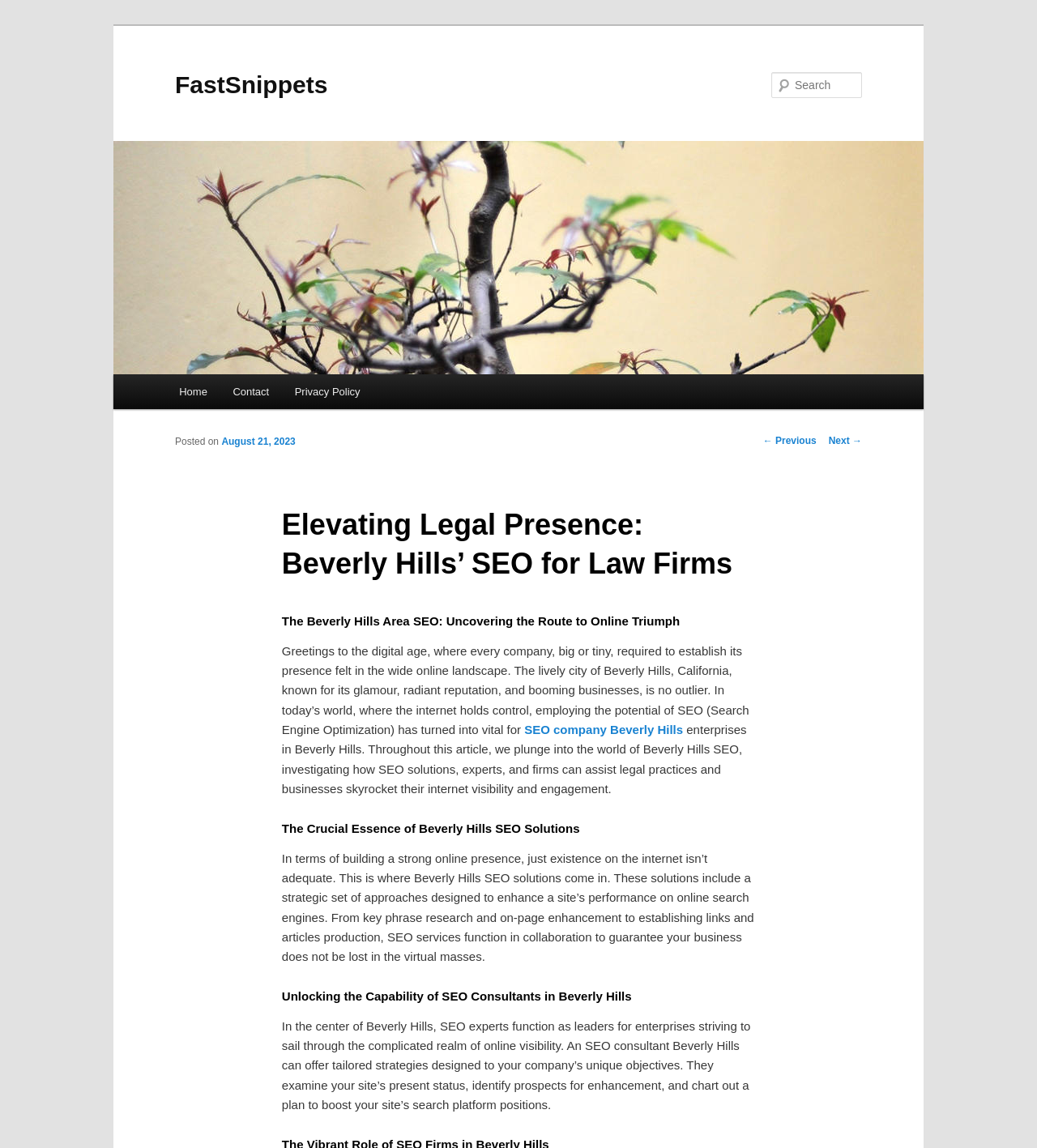Show the bounding box coordinates of the element that should be clicked to complete the task: "Search for something".

[0.744, 0.063, 0.831, 0.085]